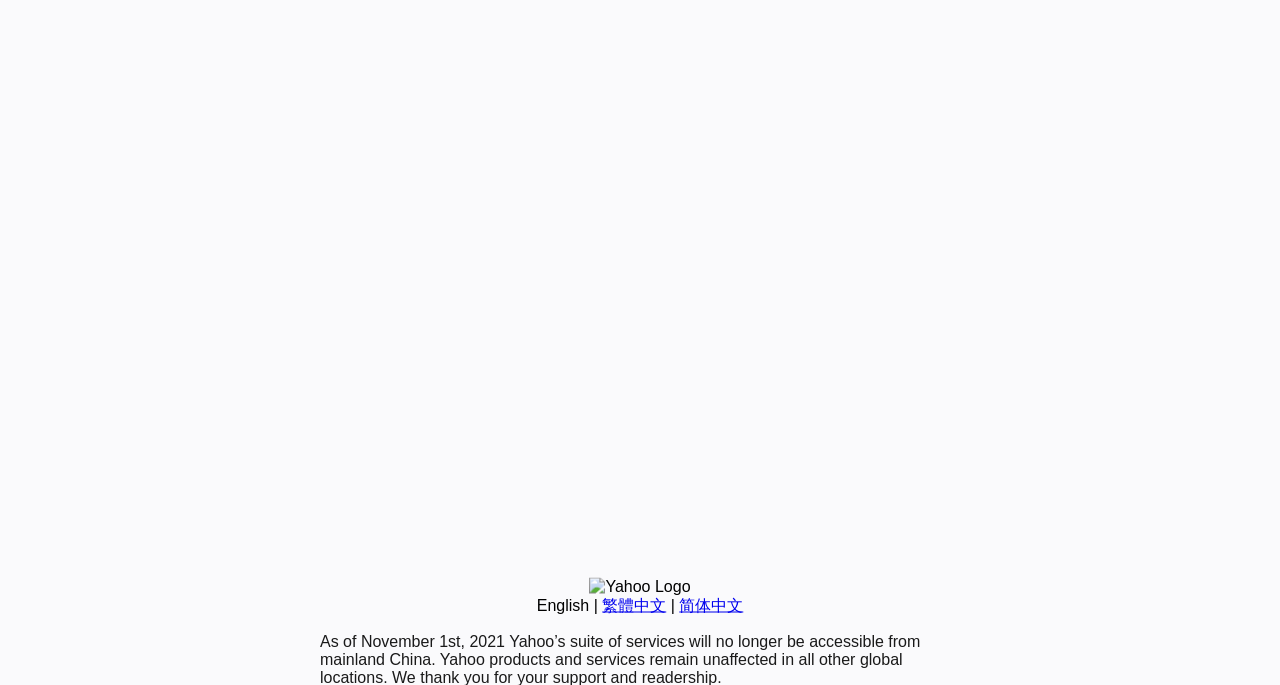Extract the bounding box coordinates for the HTML element that matches this description: "简体中文". The coordinates should be four float numbers between 0 and 1, i.e., [left, top, right, bottom].

[0.531, 0.871, 0.581, 0.896]